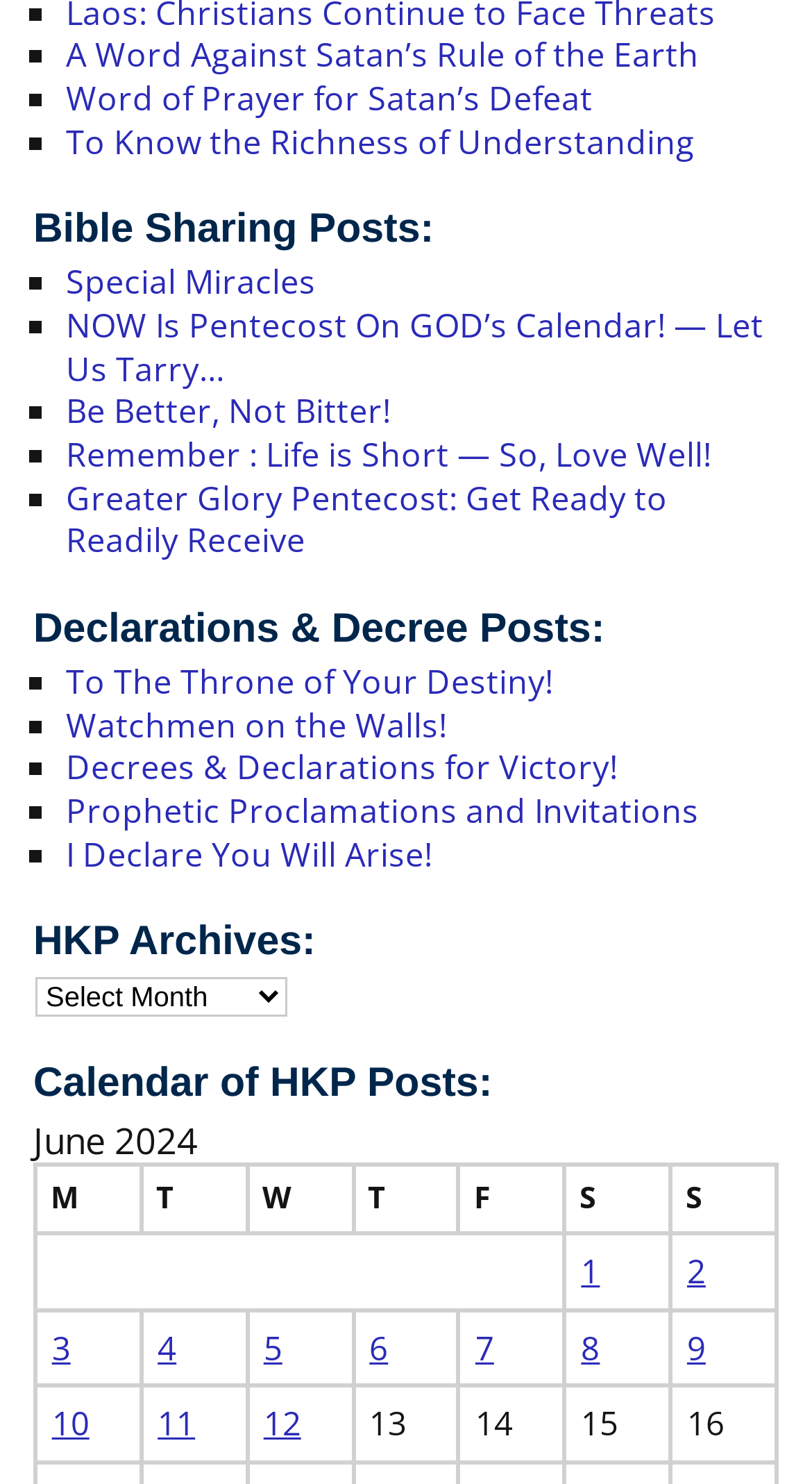Identify the bounding box coordinates necessary to click and complete the given instruction: "Click on 'A Word Against Satan’s Rule of the Earth'".

[0.081, 0.021, 0.861, 0.052]